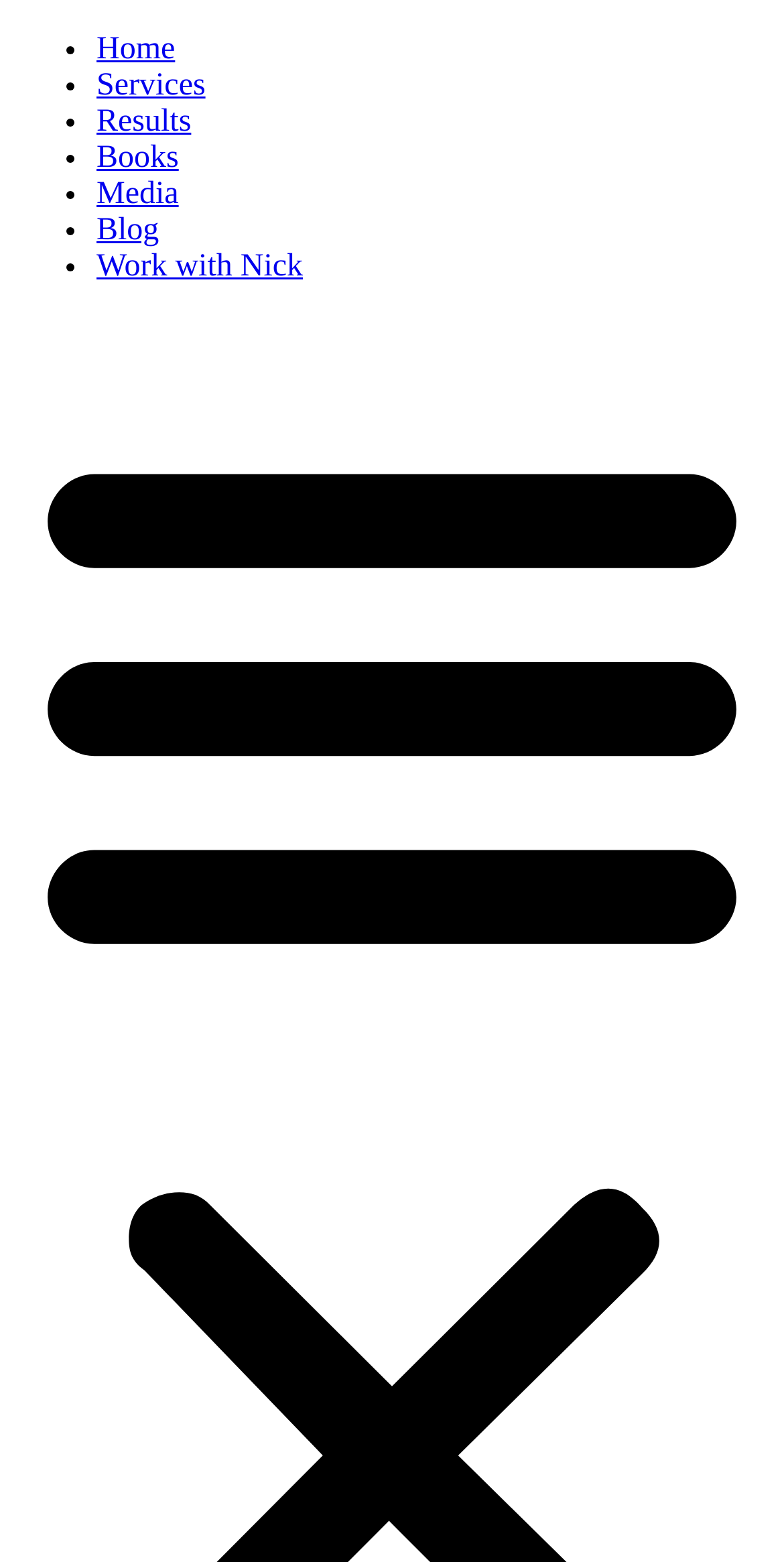How many navigation links are there?
Analyze the image and provide a thorough answer to the question.

I counted the number of links in the navigation menu, which are Home, Services, Results, Books, Media, Blog, and Work with Nick.